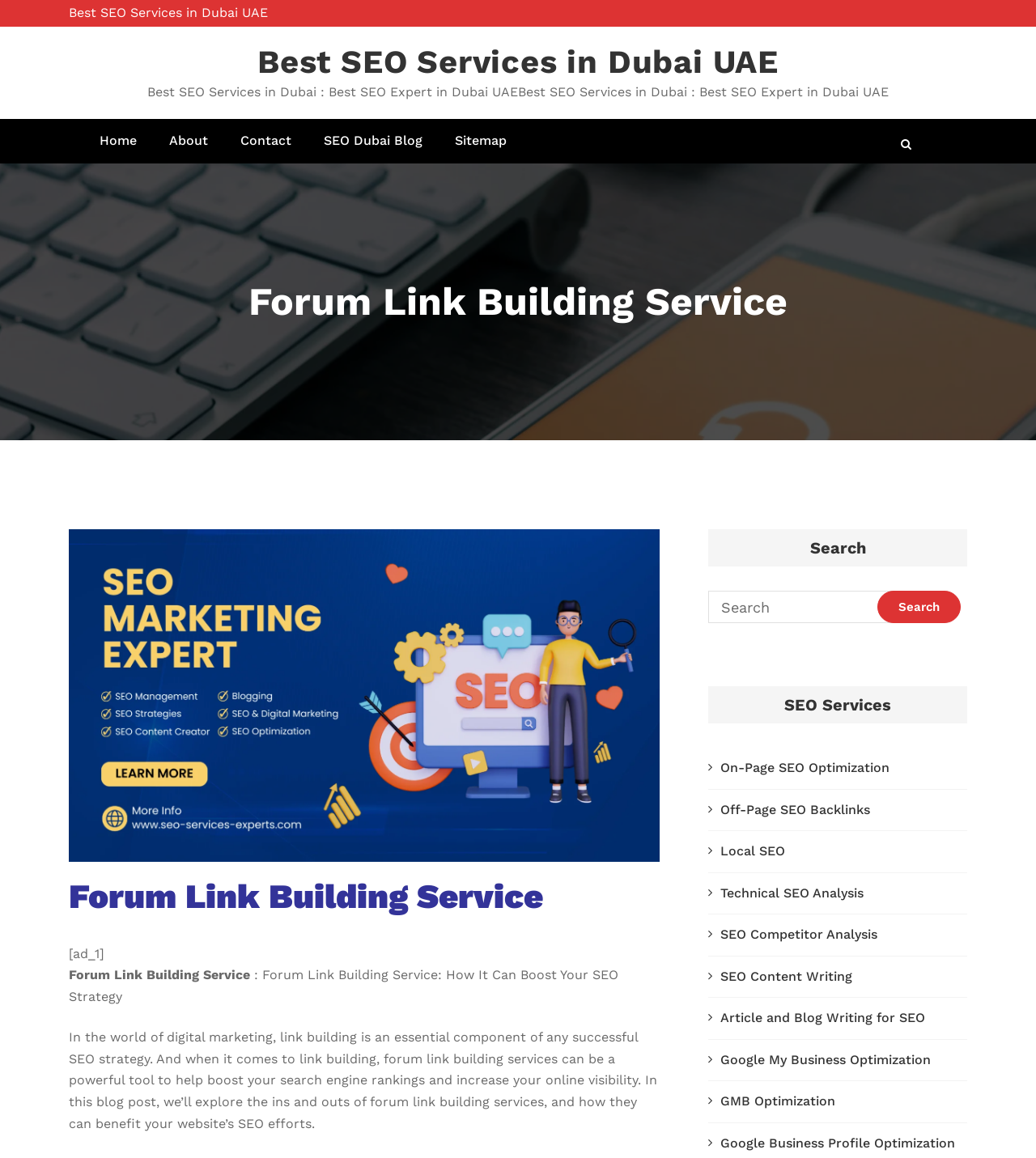Pinpoint the bounding box coordinates of the area that must be clicked to complete this instruction: "Contact the SEO expert".

[0.216, 0.103, 0.297, 0.141]